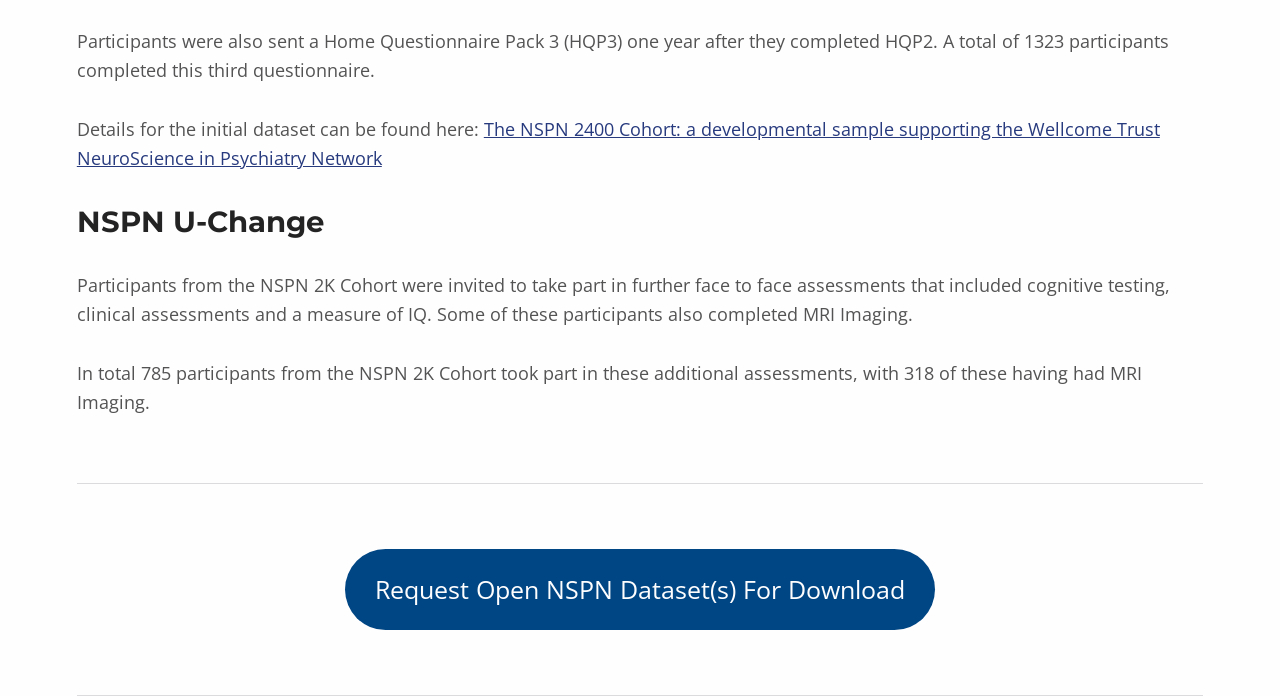How many participants completed the third questionnaire?
Provide an in-depth answer to the question, covering all aspects.

The text states that 'A total of 1323 participants completed this third questionnaire', which directly answers the question.